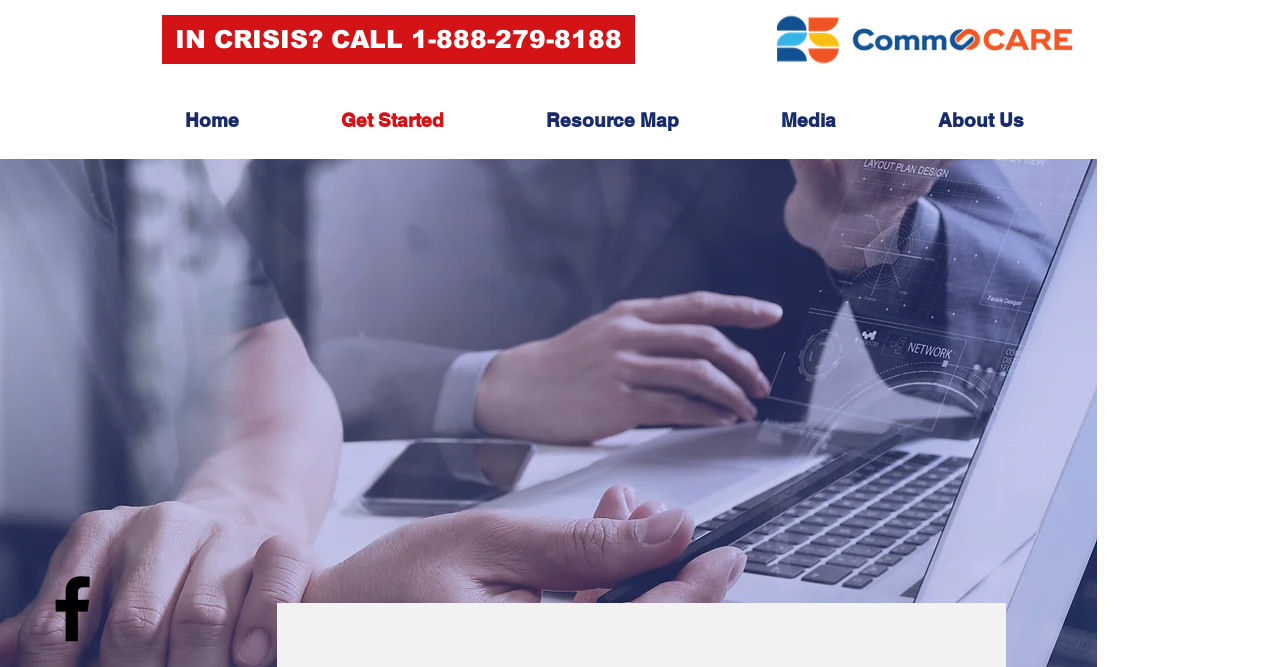How many navigation links are available?
Answer the question with a detailed explanation, including all necessary information.

I found the navigation links by looking at the navigation element with the text 'Site' which contains 5 link elements: 'Home', 'Get Started', 'Resource Map', 'Media', and 'About Us'.